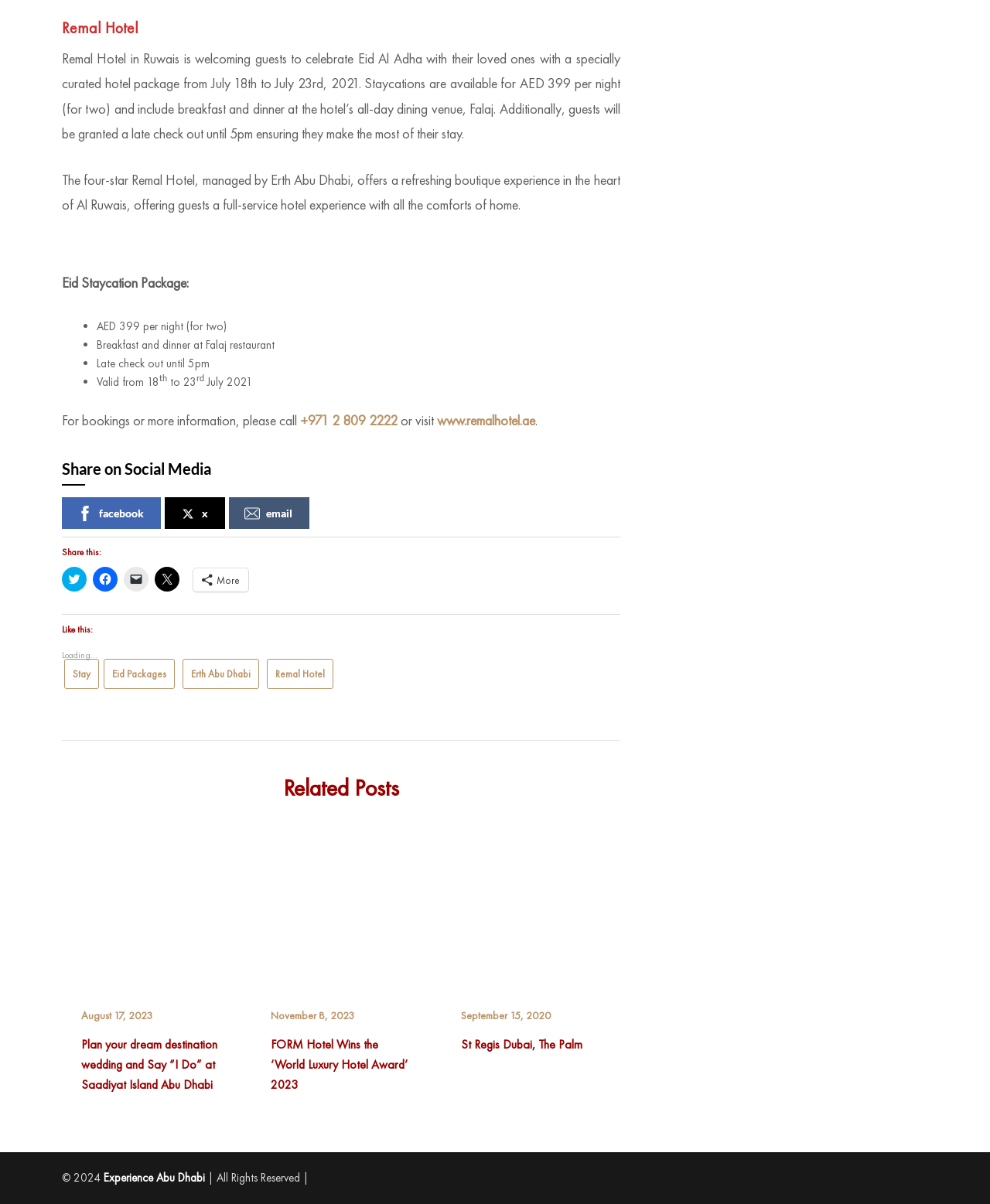What is the duration of the Eid Staycation Package? Using the information from the screenshot, answer with a single word or phrase.

July 18th to July 23rd, 2021